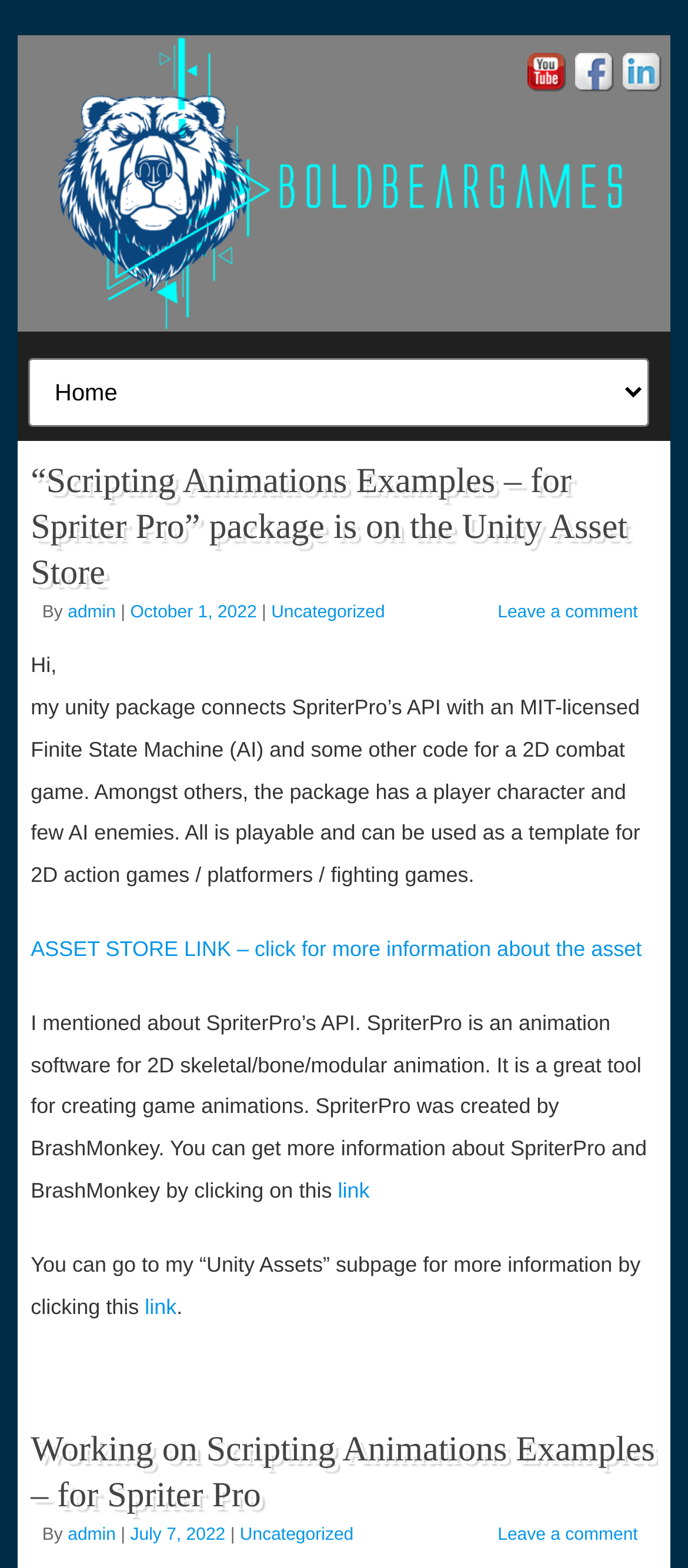Please identify the bounding box coordinates of the area I need to click to accomplish the following instruction: "View Unity Asset Store link".

[0.045, 0.597, 0.933, 0.613]